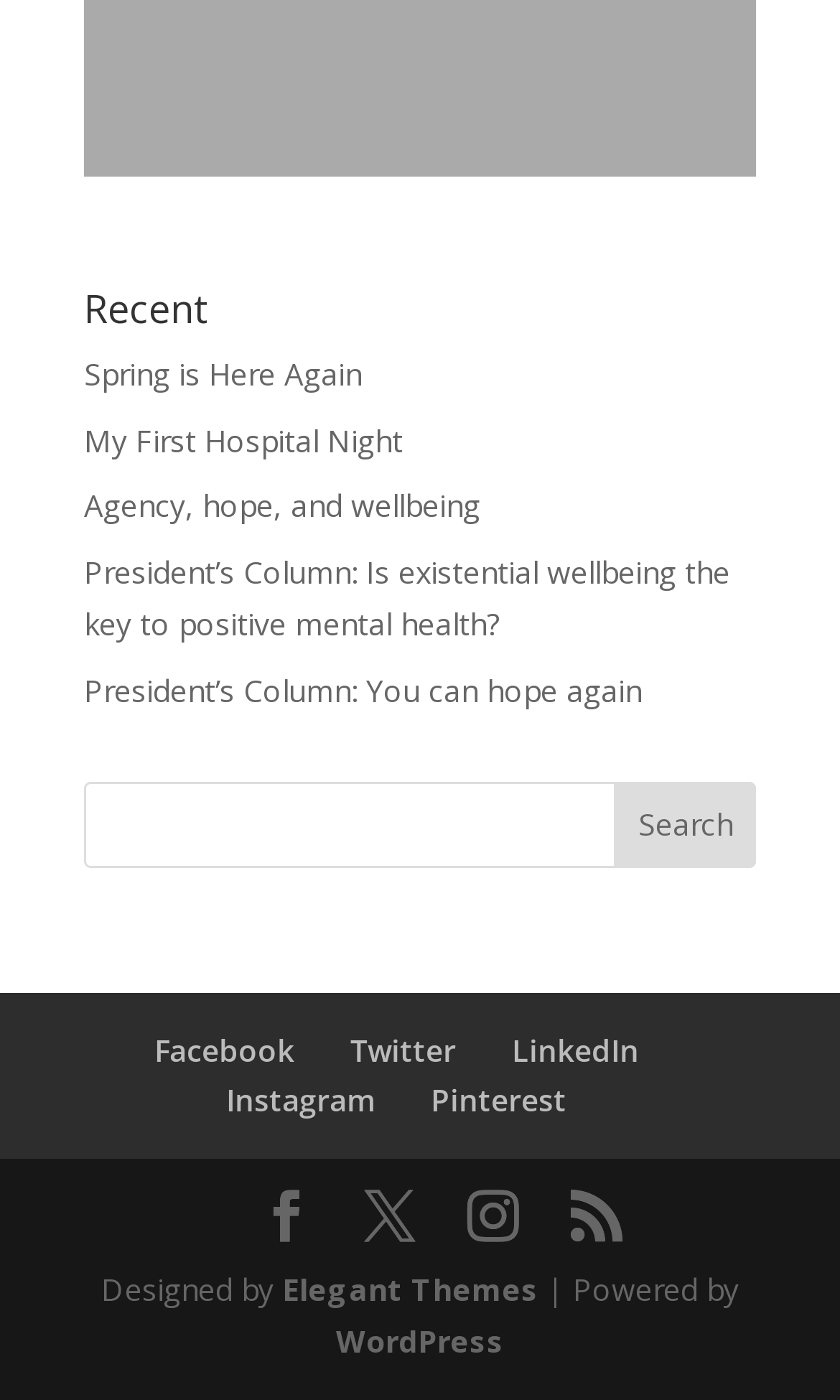Identify the bounding box coordinates for the element that needs to be clicked to fulfill this instruction: "Click on the 'Search' button". Provide the coordinates in the format of four float numbers between 0 and 1: [left, top, right, bottom].

[0.732, 0.558, 0.9, 0.619]